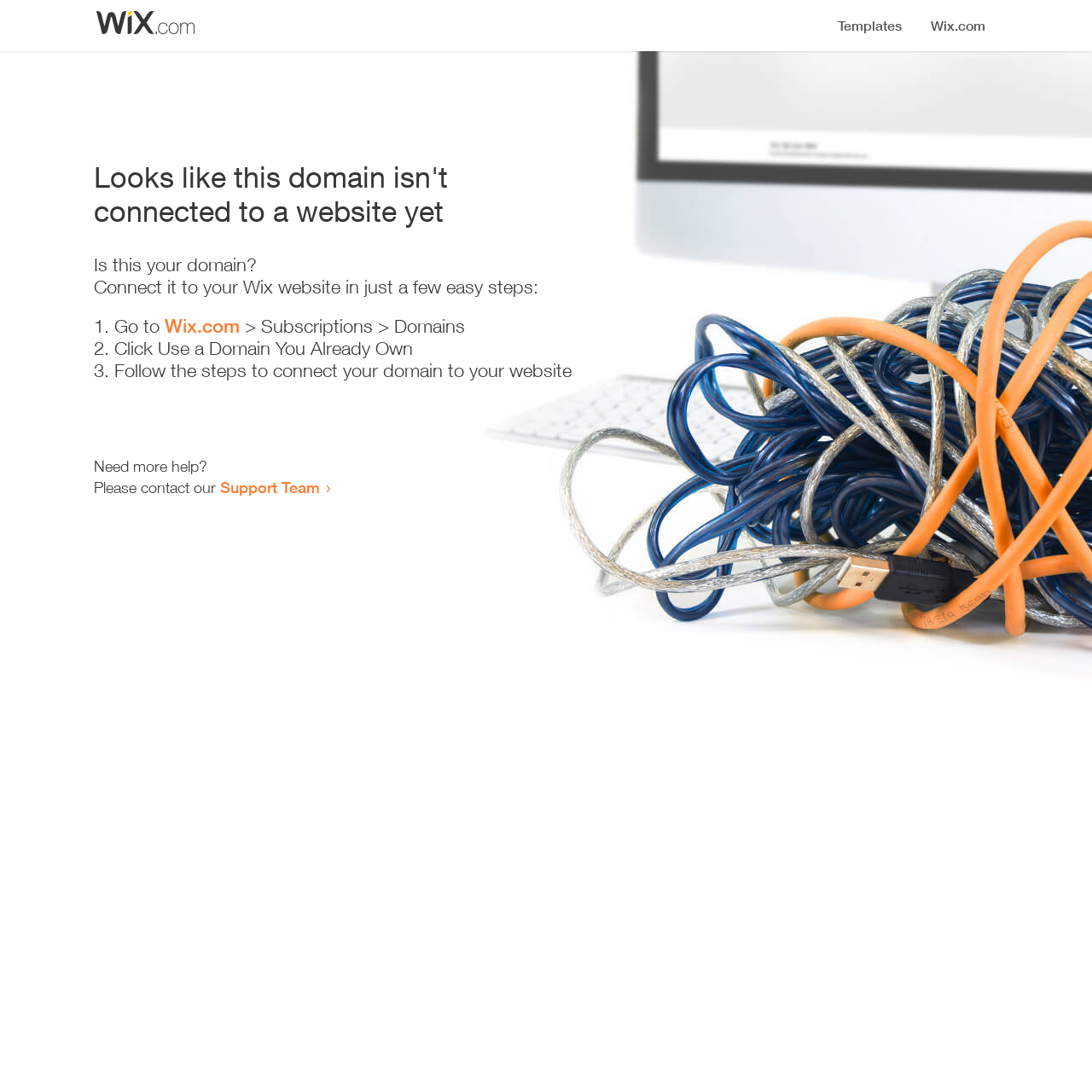What is the first step to connect the domain?
Answer the question with a detailed and thorough explanation.

The webpage instructs users to 'Go to Wix.com' as the first step to connect their domain, as stated in the text '1. Go to Wix.com > Subscriptions > Domains'.